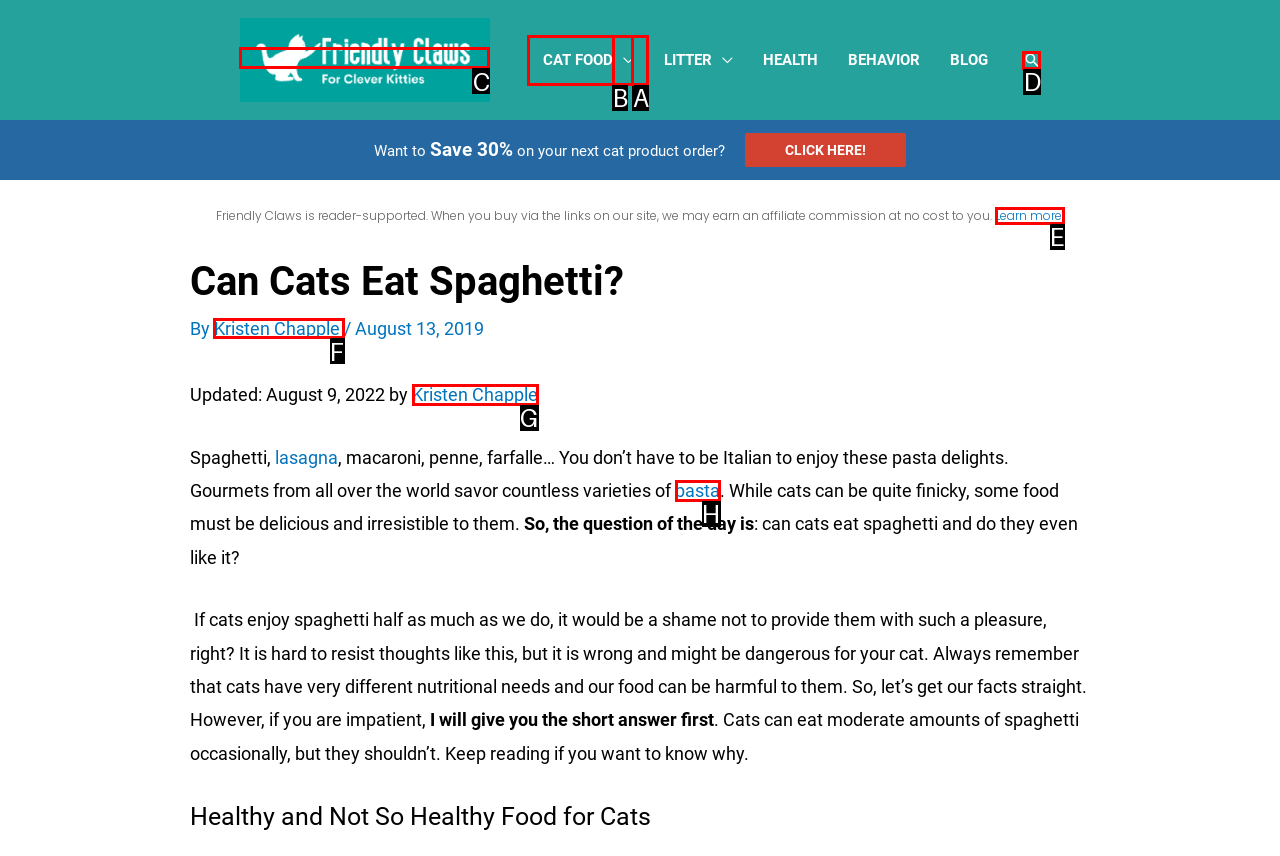Select the UI element that should be clicked to execute the following task: Read the article by Kristen Chapple
Provide the letter of the correct choice from the given options.

F